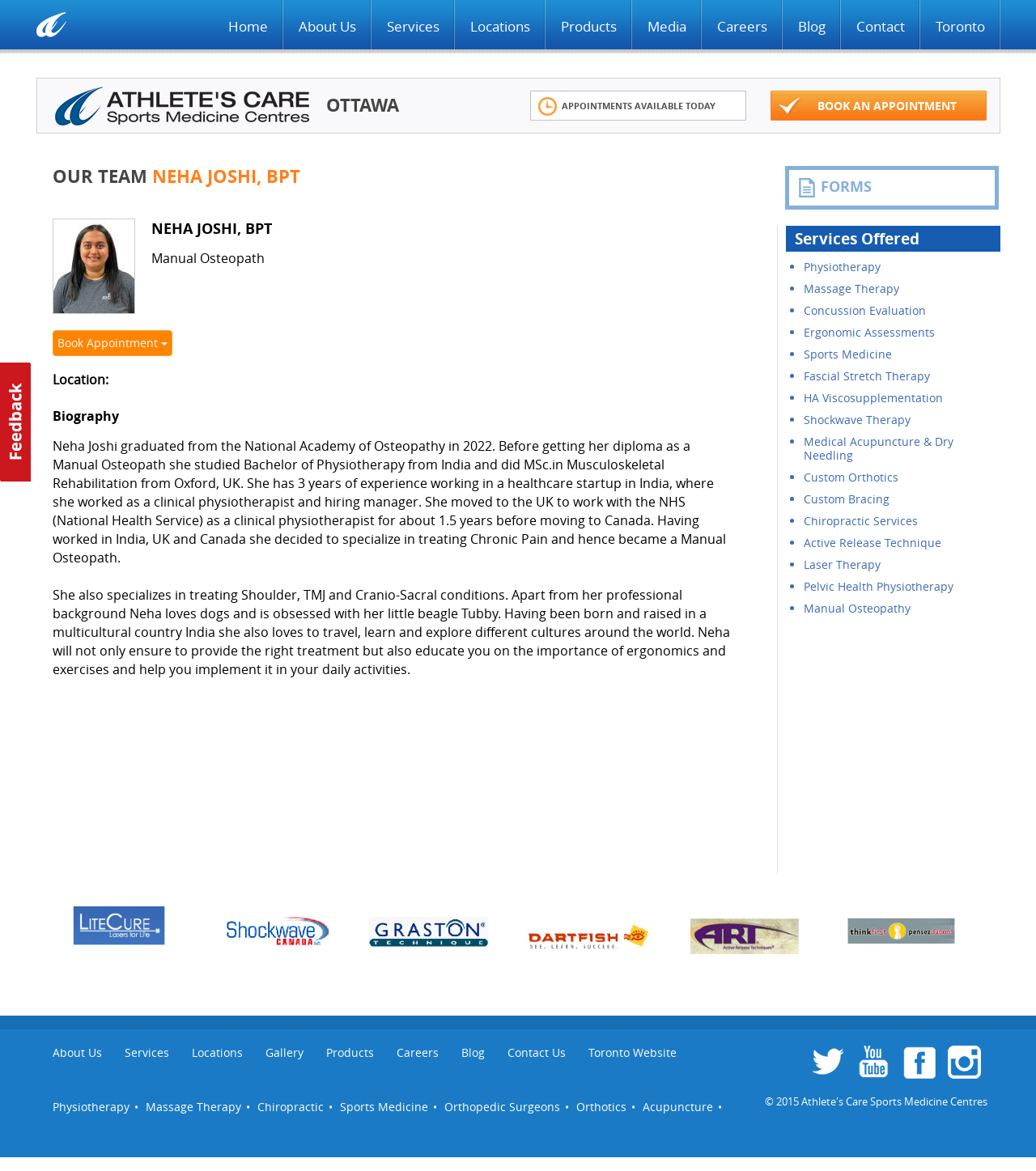Please determine the bounding box coordinates of the clickable area required to carry out the following instruction: "Click on the 'Book physiotherapy appointment' link". The coordinates must be four float numbers between 0 and 1, represented as [left, top, right, bottom].

[0.752, 0.077, 0.961, 0.103]